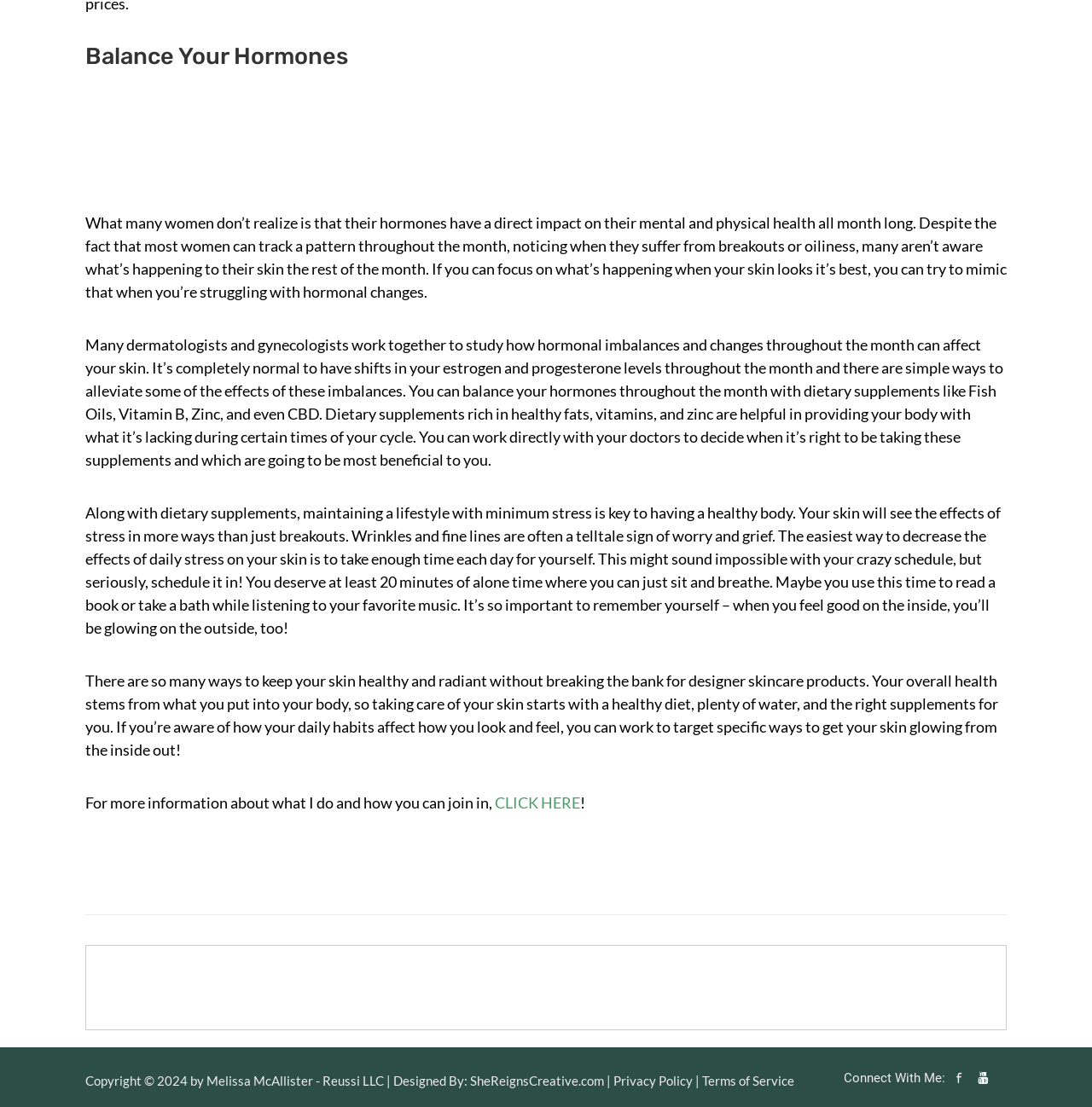Identify the bounding box coordinates for the UI element described as follows: "SheReignsCreative.com". Ensure the coordinates are four float numbers between 0 and 1, formatted as [left, top, right, bottom].

[0.43, 0.969, 0.553, 0.983]